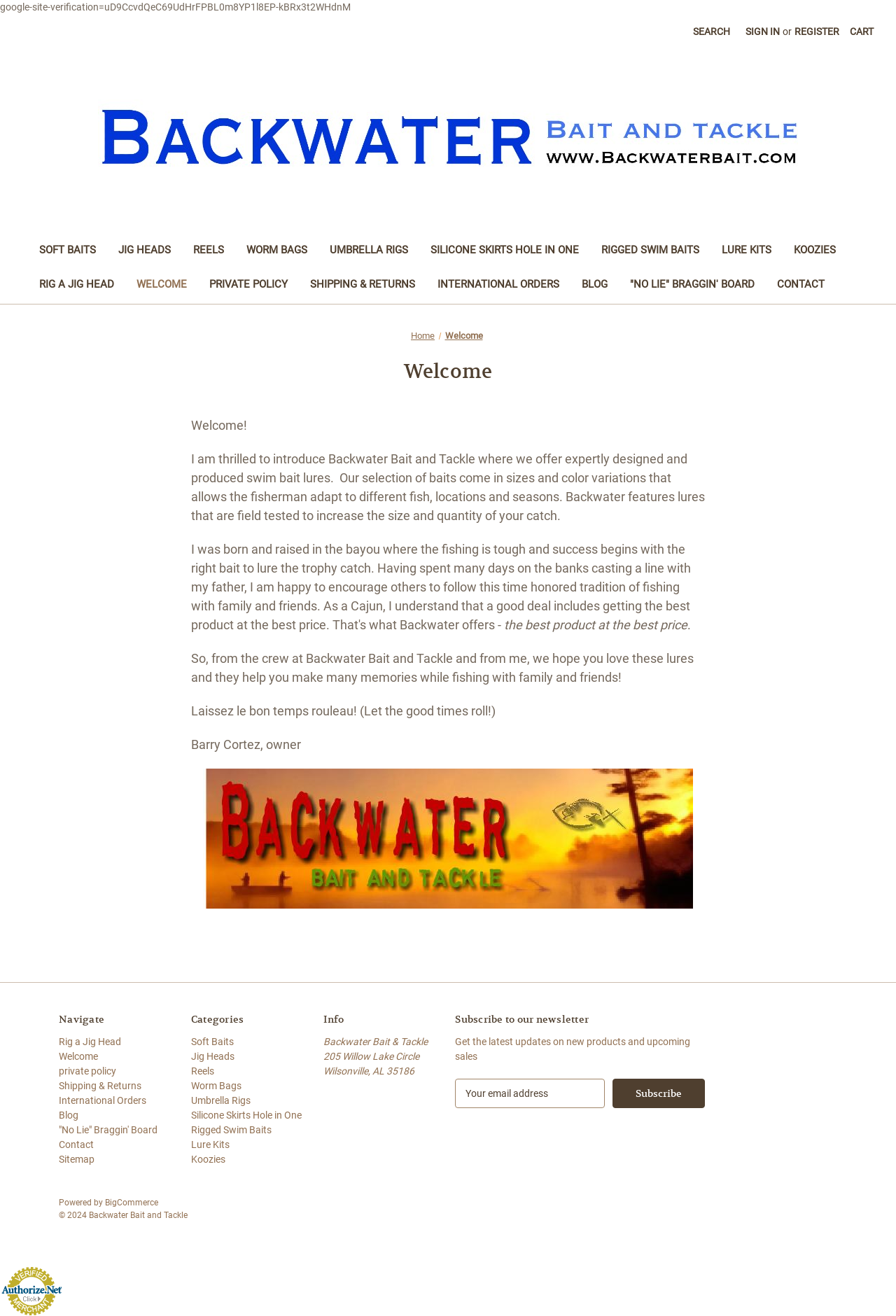Locate the bounding box coordinates of the clickable region necessary to complete the following instruction: "Sign in". Provide the coordinates in the format of four float numbers between 0 and 1, i.e., [left, top, right, bottom].

[0.823, 0.011, 0.879, 0.037]